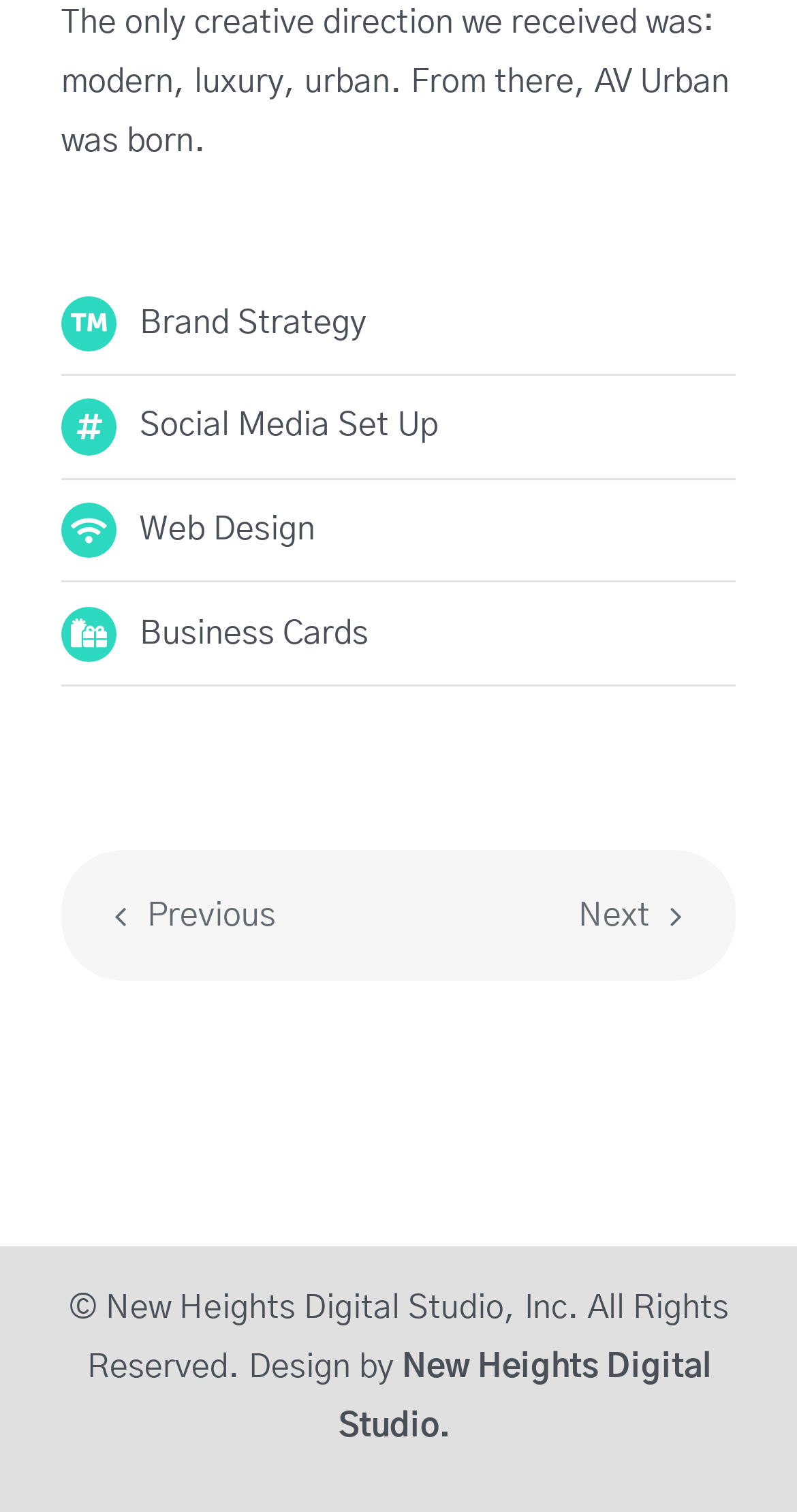Using a single word or phrase, answer the following question: 
What services are offered by New Heights Digital Studio?

Brand Strategy, Social Media Set Up, Web Design, Business Cards